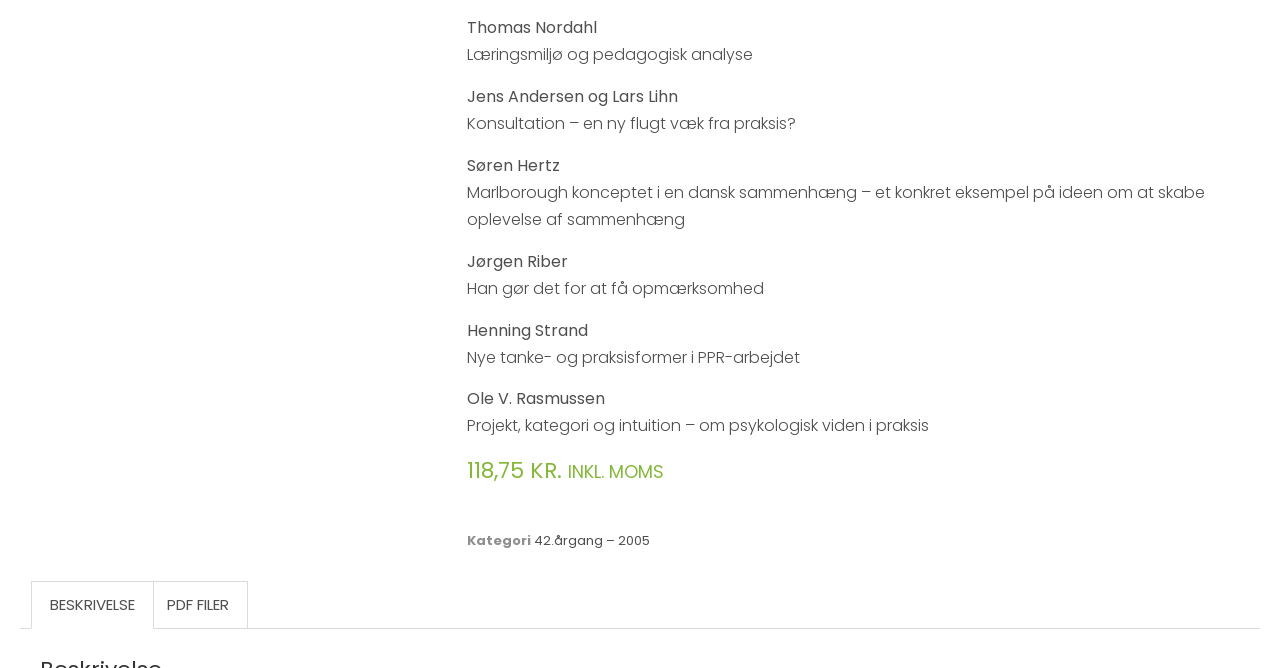Identify the bounding box coordinates for the UI element mentioned here: "Beskrivelse". Provide the coordinates as four float values between 0 and 1, i.e., [left, top, right, bottom].

[0.025, 0.871, 0.12, 0.941]